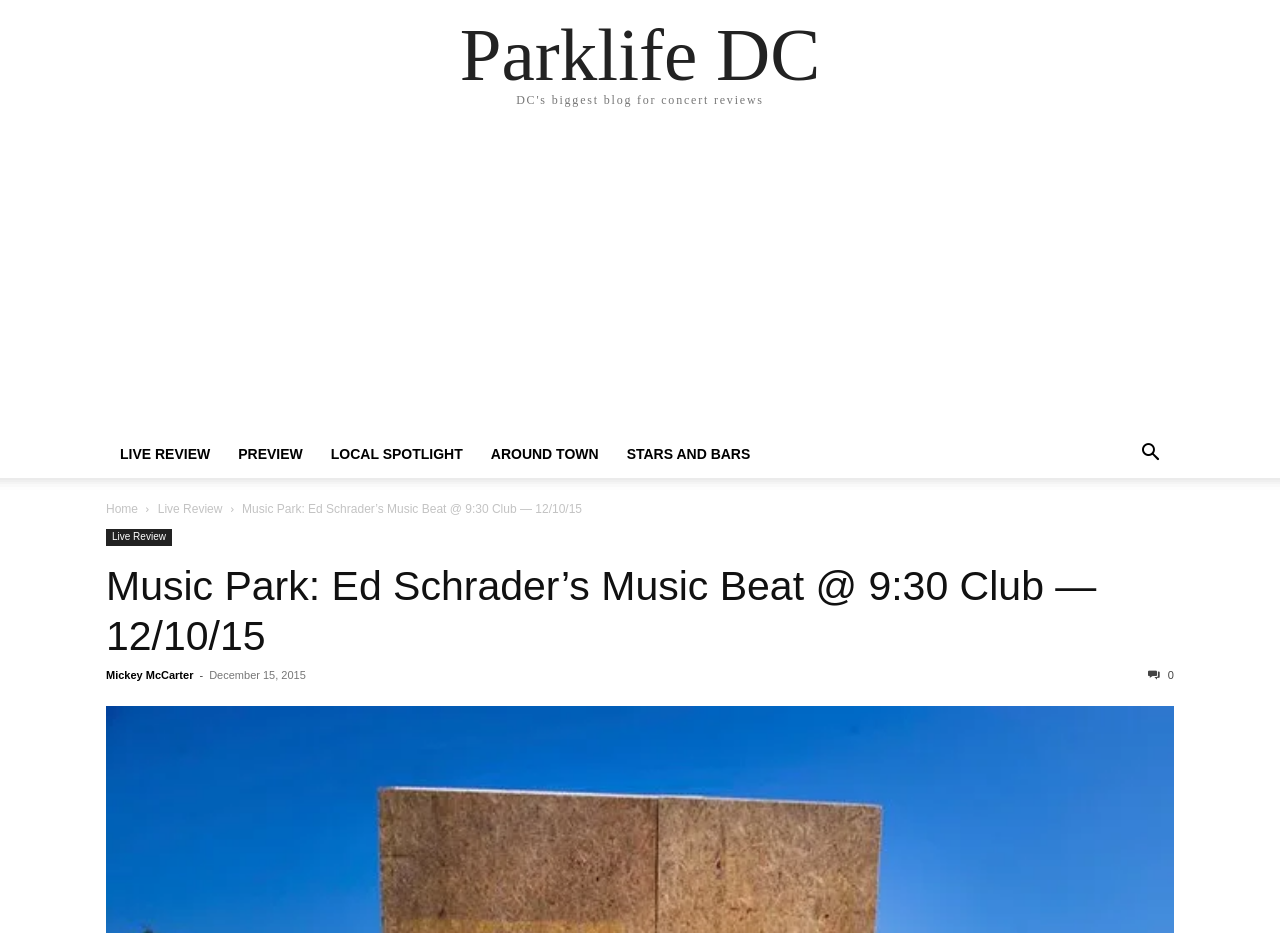Given the element description "Preview", identify the bounding box of the corresponding UI element.

[0.175, 0.478, 0.248, 0.495]